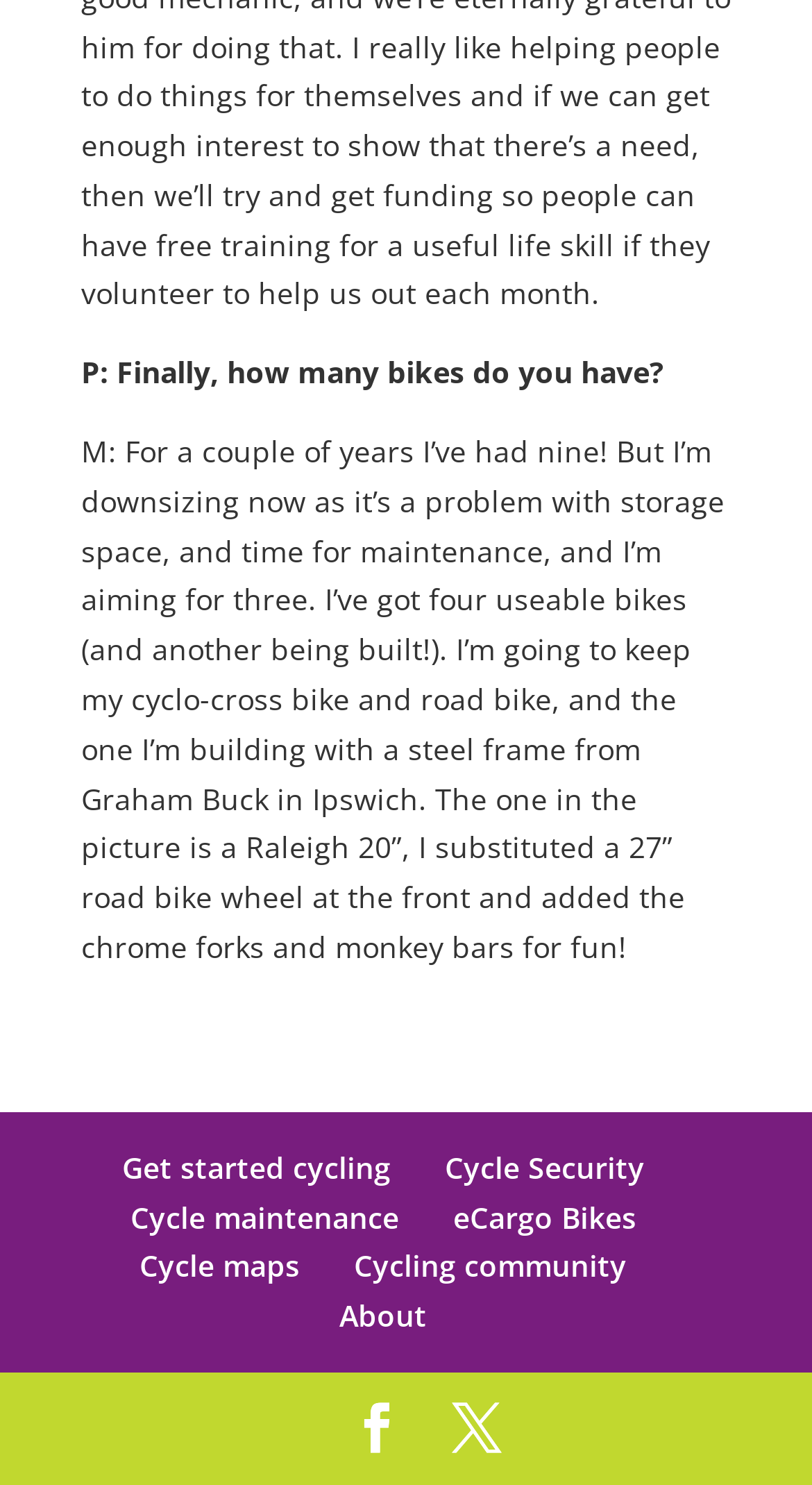Find the bounding box coordinates for the area that should be clicked to accomplish the instruction: "Check 'Cycling community'".

[0.436, 0.839, 0.772, 0.866]